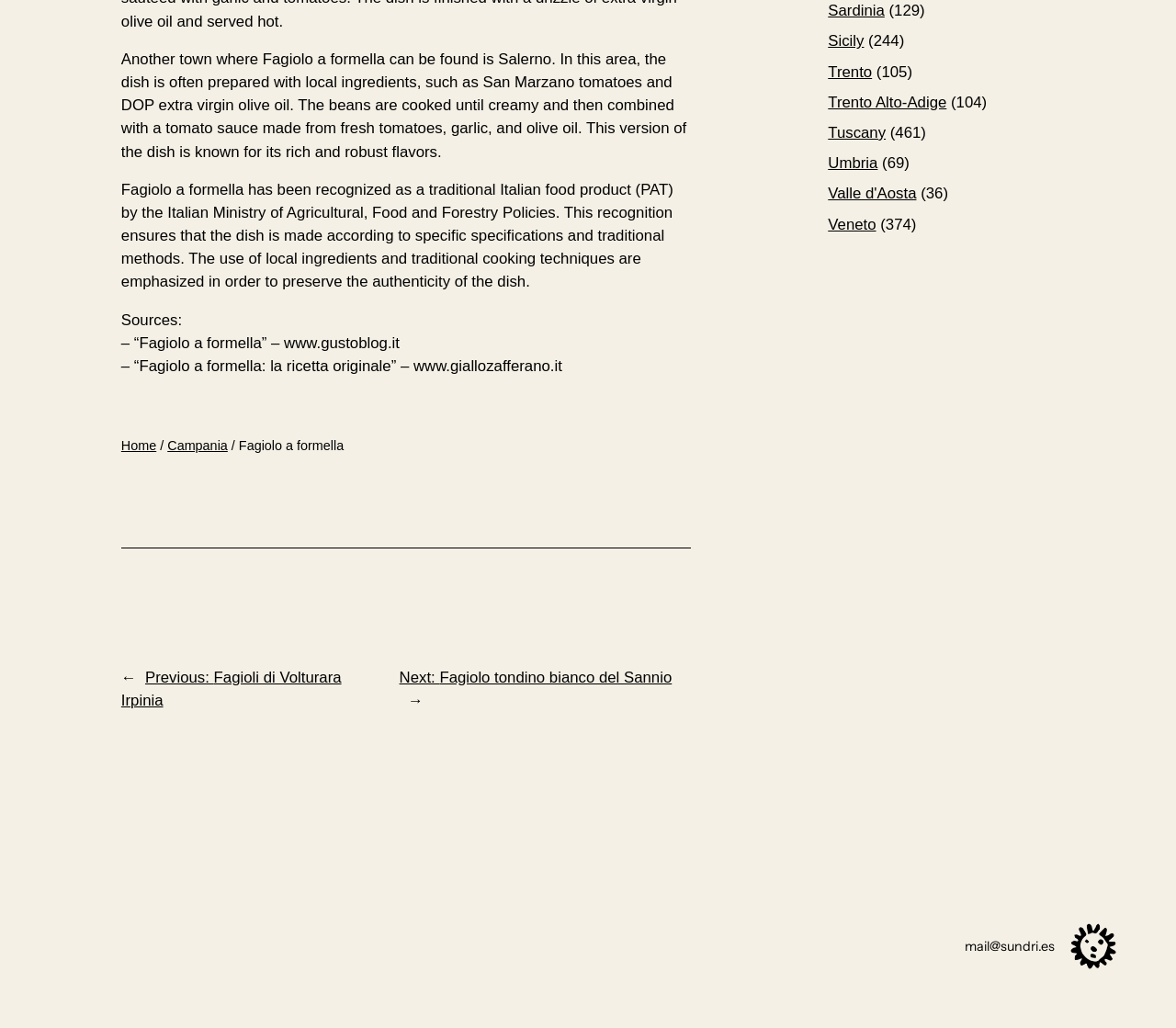Find the bounding box coordinates for the UI element that matches this description: "Sicily".

[0.704, 0.032, 0.735, 0.049]